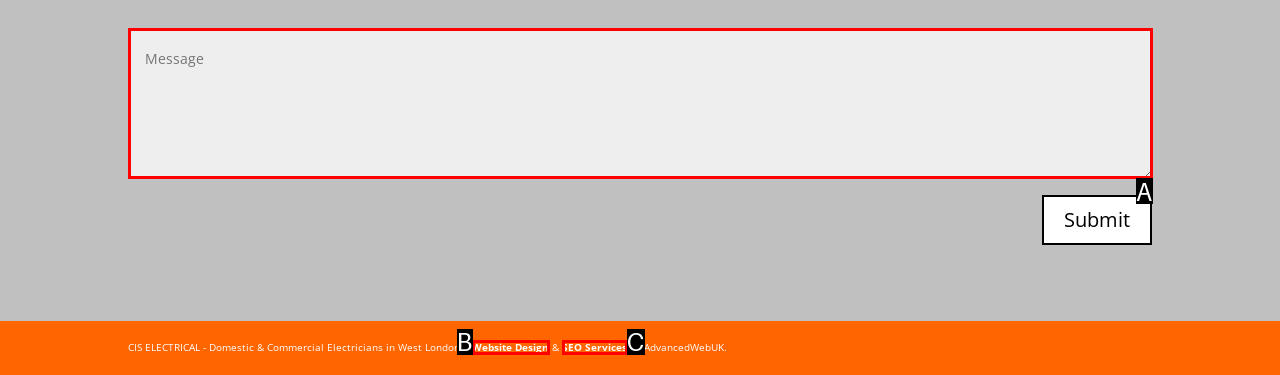From the description: name="et_pb_contact_message_0" placeholder="Message", select the HTML element that fits best. Reply with the letter of the appropriate option.

A